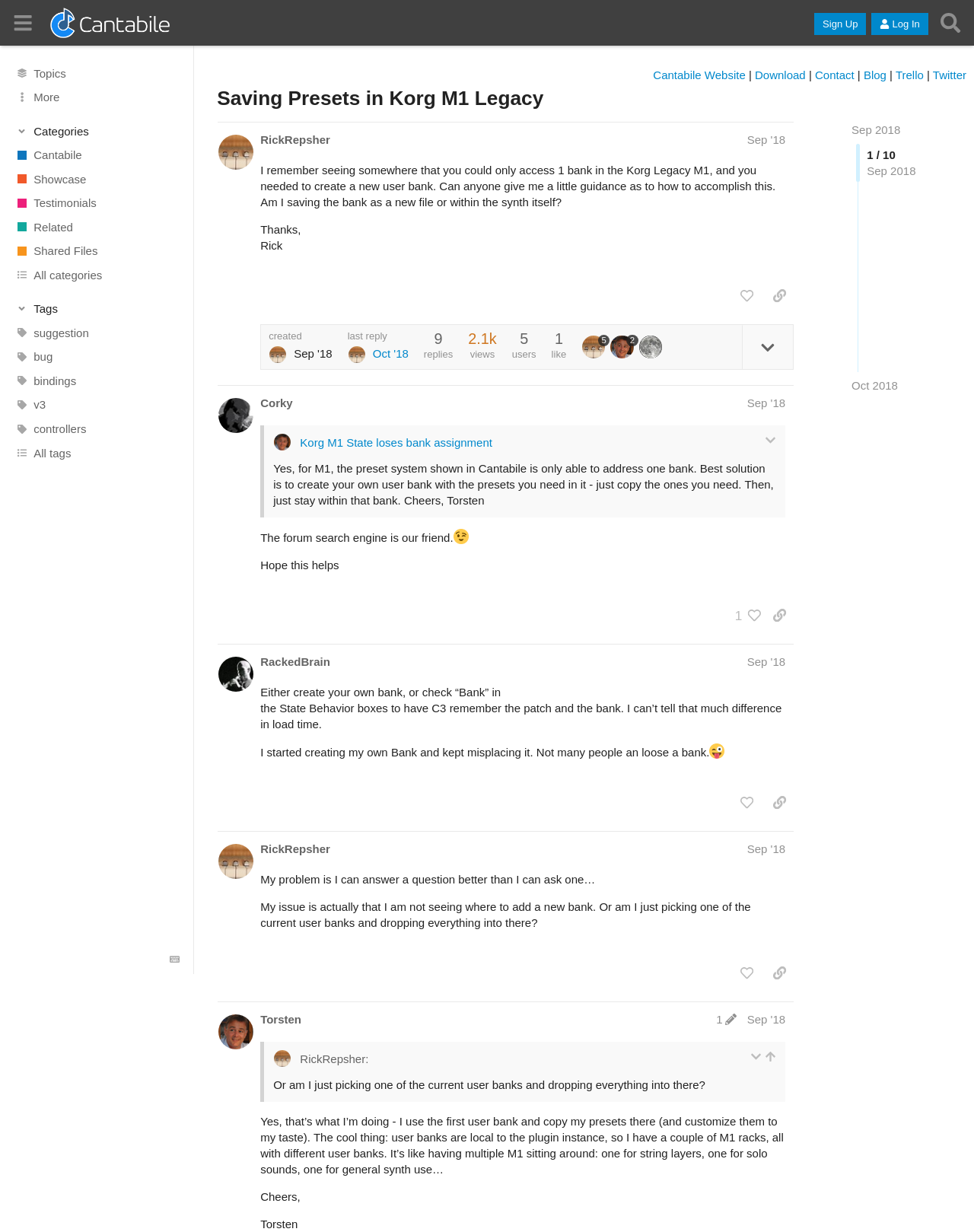Determine the bounding box coordinates for the element that should be clicked to follow this instruction: "Click on the 'Sign Up' button". The coordinates should be given as four float numbers between 0 and 1, in the format [left, top, right, bottom].

[0.836, 0.011, 0.889, 0.028]